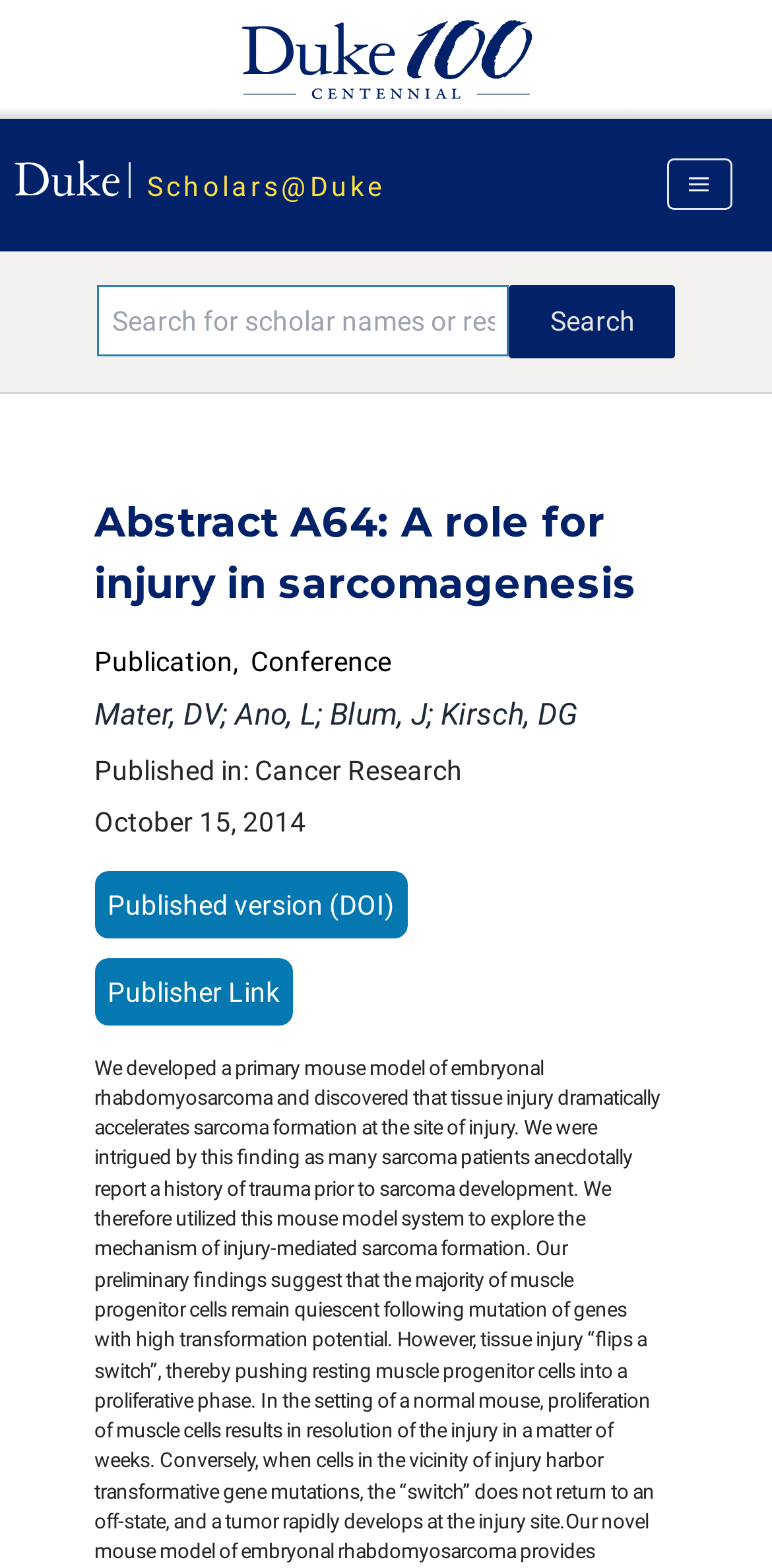Given the webpage screenshot, identify the bounding box of the UI element that matches this description: "Scholars@Duke".

[0.191, 0.108, 0.499, 0.129]